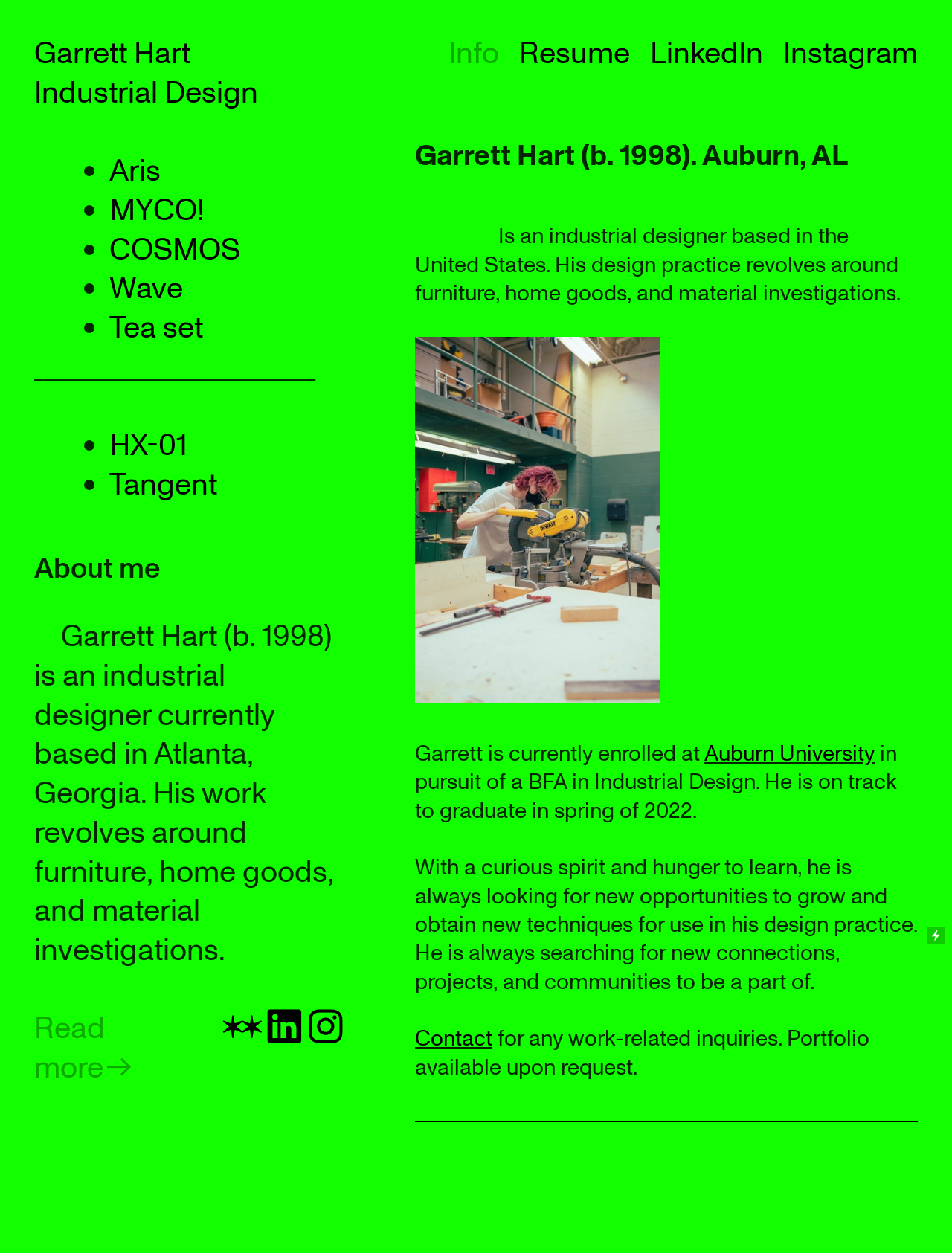What is the profession of Garrett Hart?
Can you provide an in-depth and detailed response to the question?

Based on the webpage, Garrett Hart is an industrial designer based in the United States, as mentioned in the heading 'Garrett Hart (b. 1998). Auburn, AL' and the static text 'Is an industrial designer based in the United States. His design practice revolves around furniture, home goods, and material investigations.'